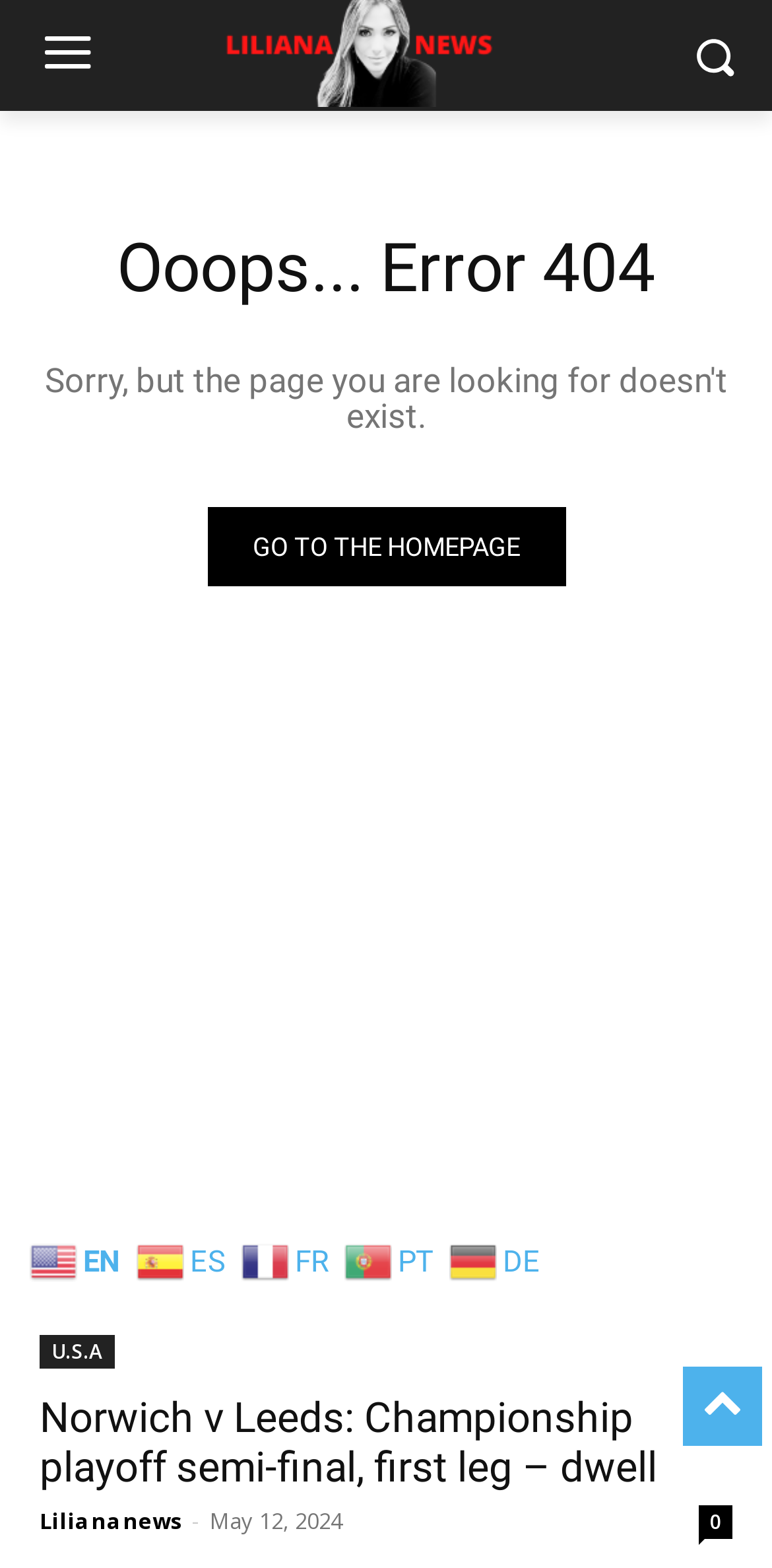Can you provide the bounding box coordinates for the element that should be clicked to implement the instruction: "go to the homepage"?

[0.268, 0.323, 0.732, 0.374]